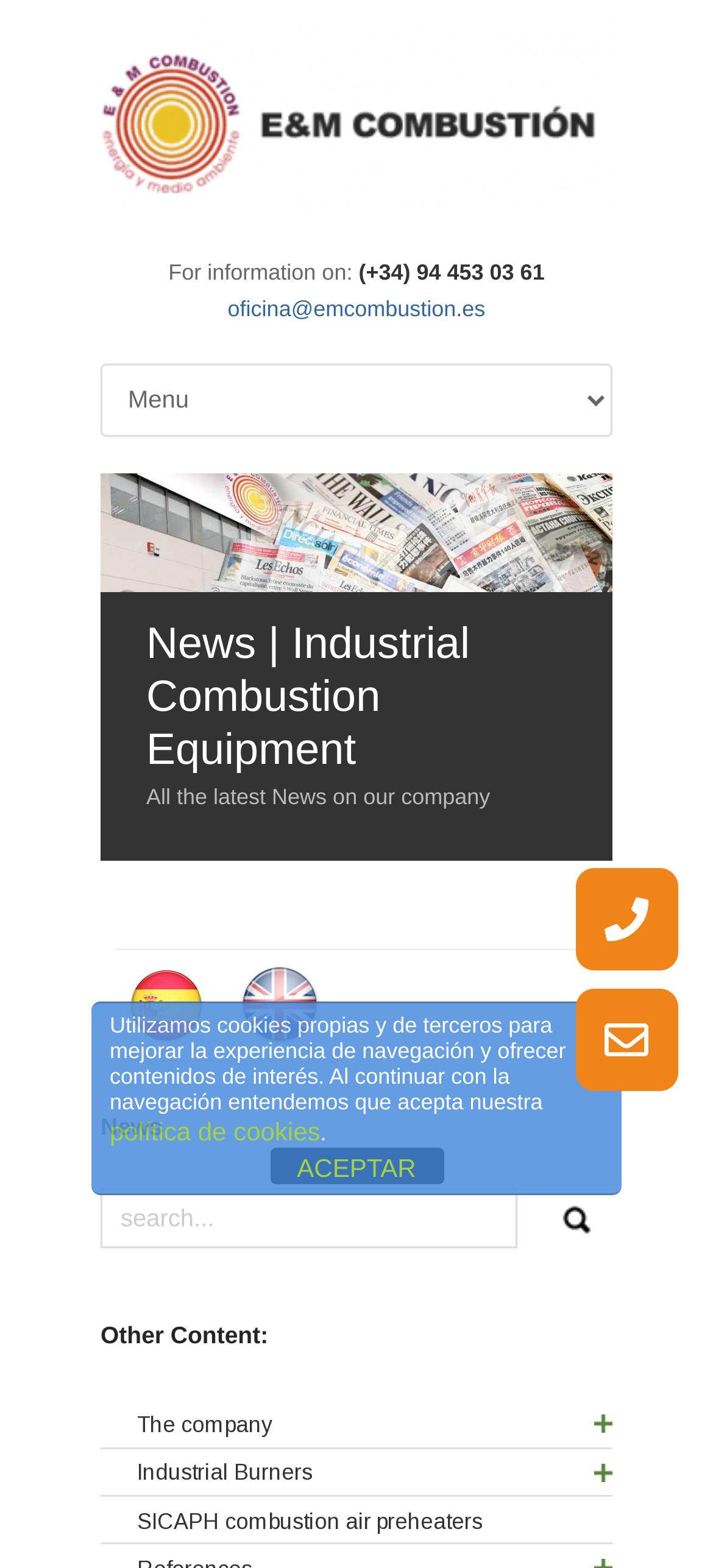What is the topic of the news section?
Please utilize the information in the image to give a detailed response to the question.

I determined the topic of the news section by looking at the heading element with the text 'News | Industrial Combustion Equipment' which is located above the news section.